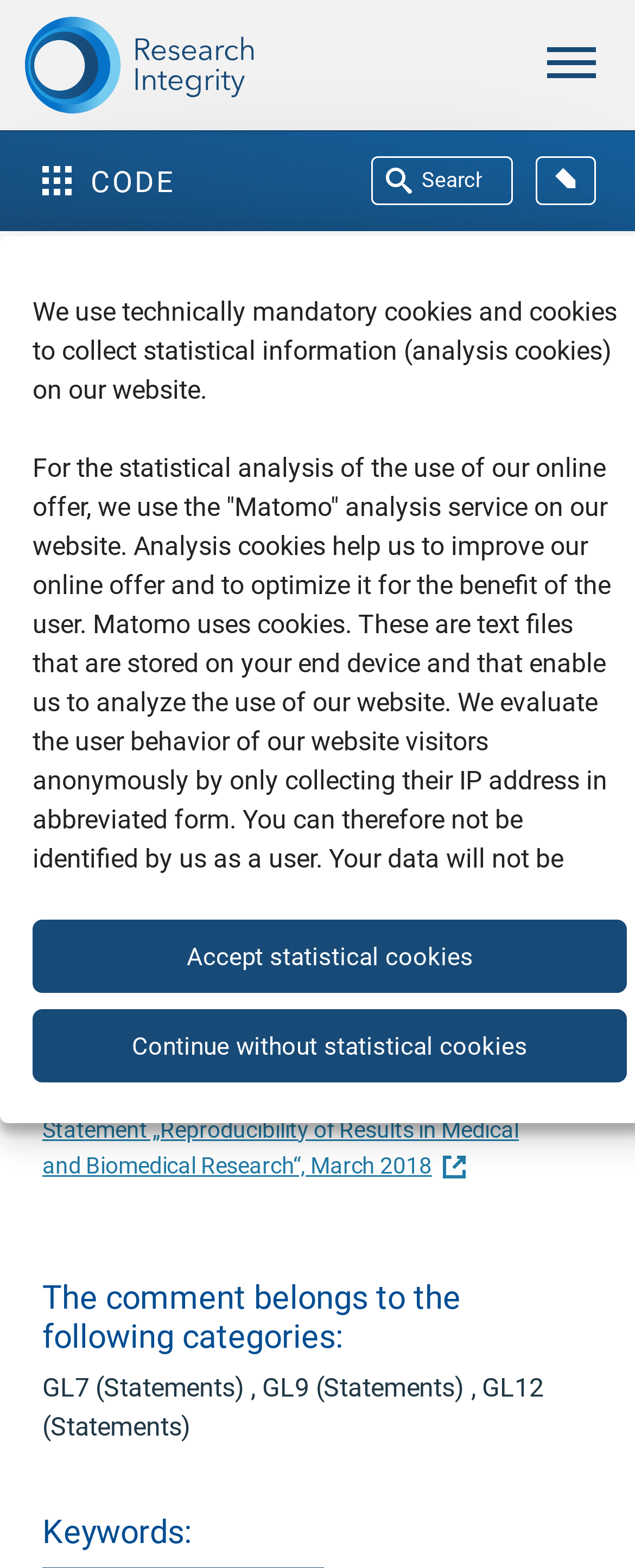What is the duration for which the collected information is stored?
From the image, respond with a single word or phrase.

13 months